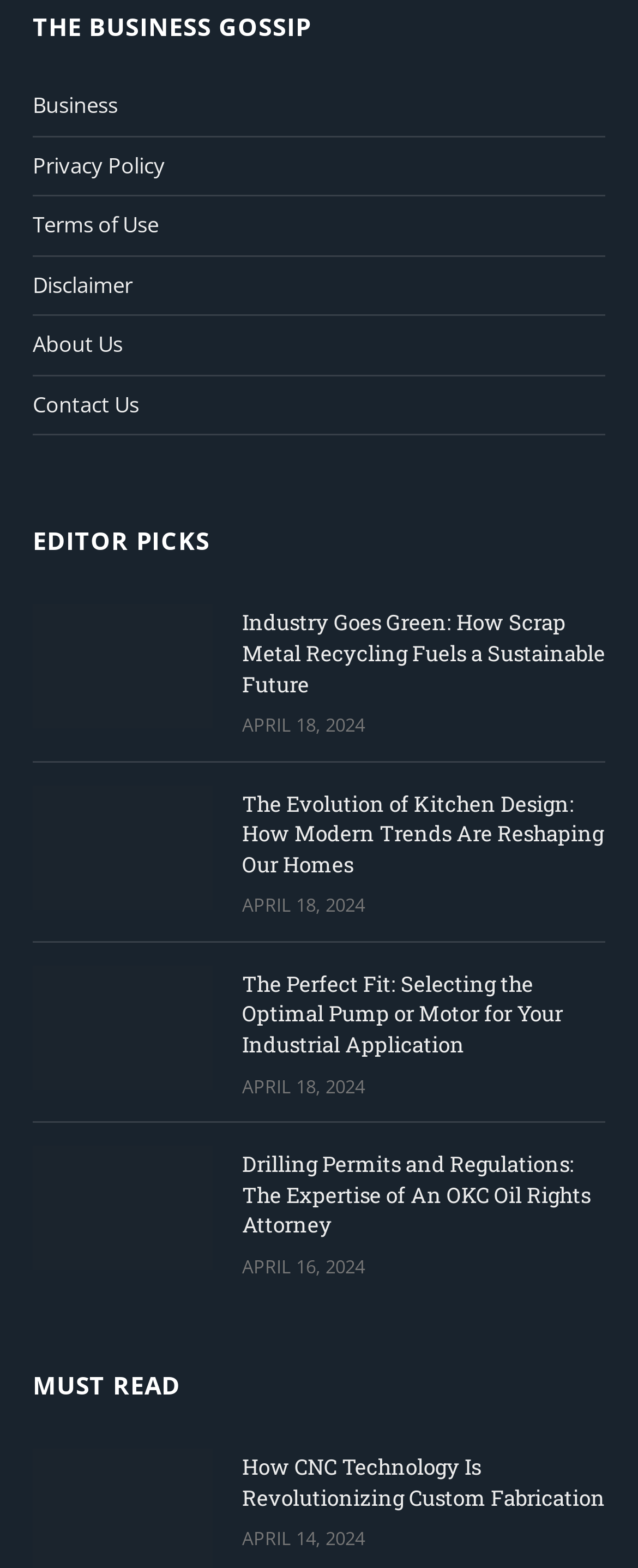Given the description of a UI element: "Disclaimer", identify the bounding box coordinates of the matching element in the webpage screenshot.

[0.051, 0.172, 0.208, 0.191]